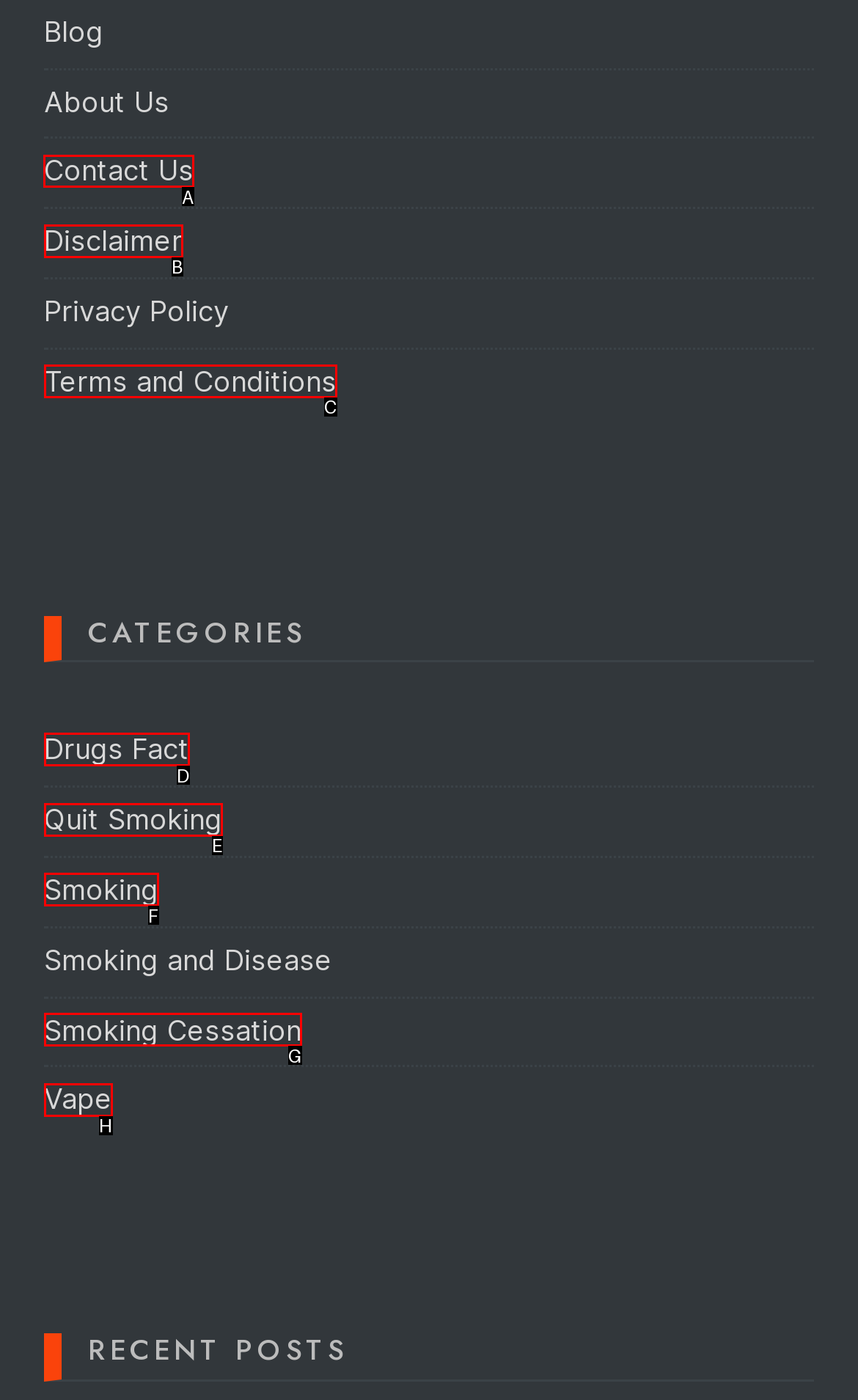To complete the task: contact us, select the appropriate UI element to click. Respond with the letter of the correct option from the given choices.

A